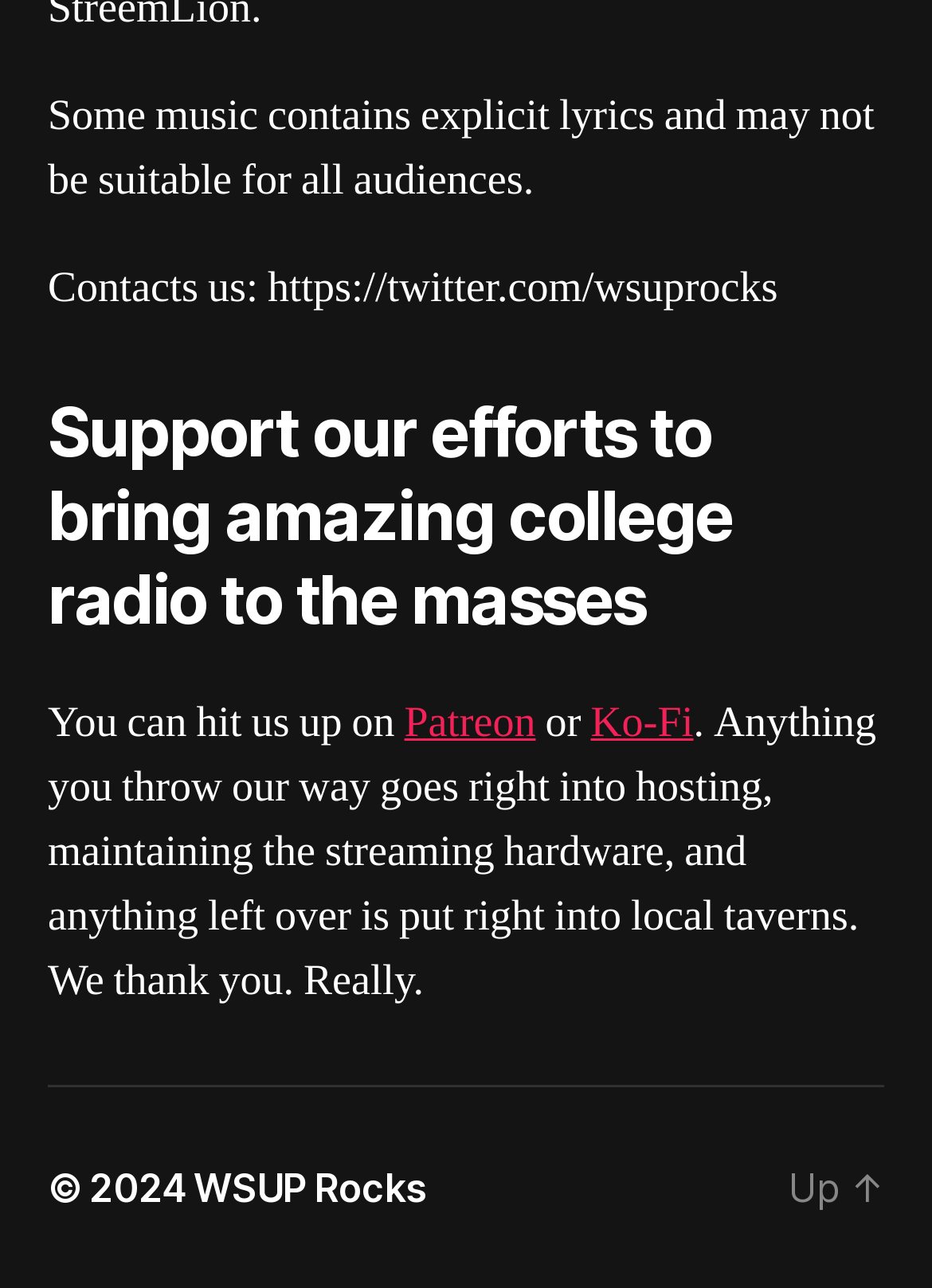How can users support the website?
Give a detailed and exhaustive answer to the question.

The website provides two options for users to support their efforts, namely Patreon and Ko-Fi, as mentioned in the text 'You can hit us up on Patreon or Ko-Fi'.